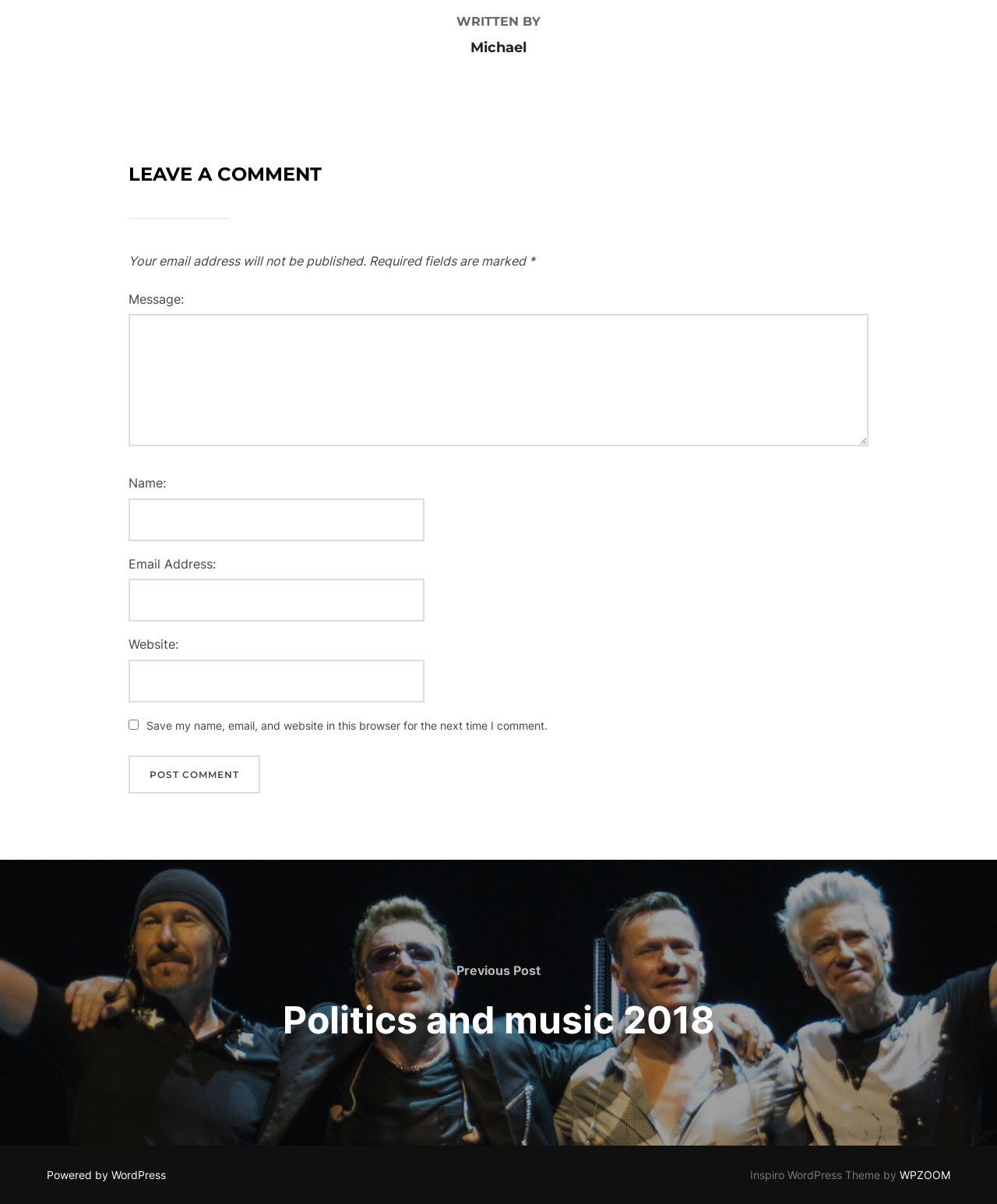Kindly determine the bounding box coordinates of the area that needs to be clicked to fulfill this instruction: "post a comment".

[0.129, 0.627, 0.261, 0.659]